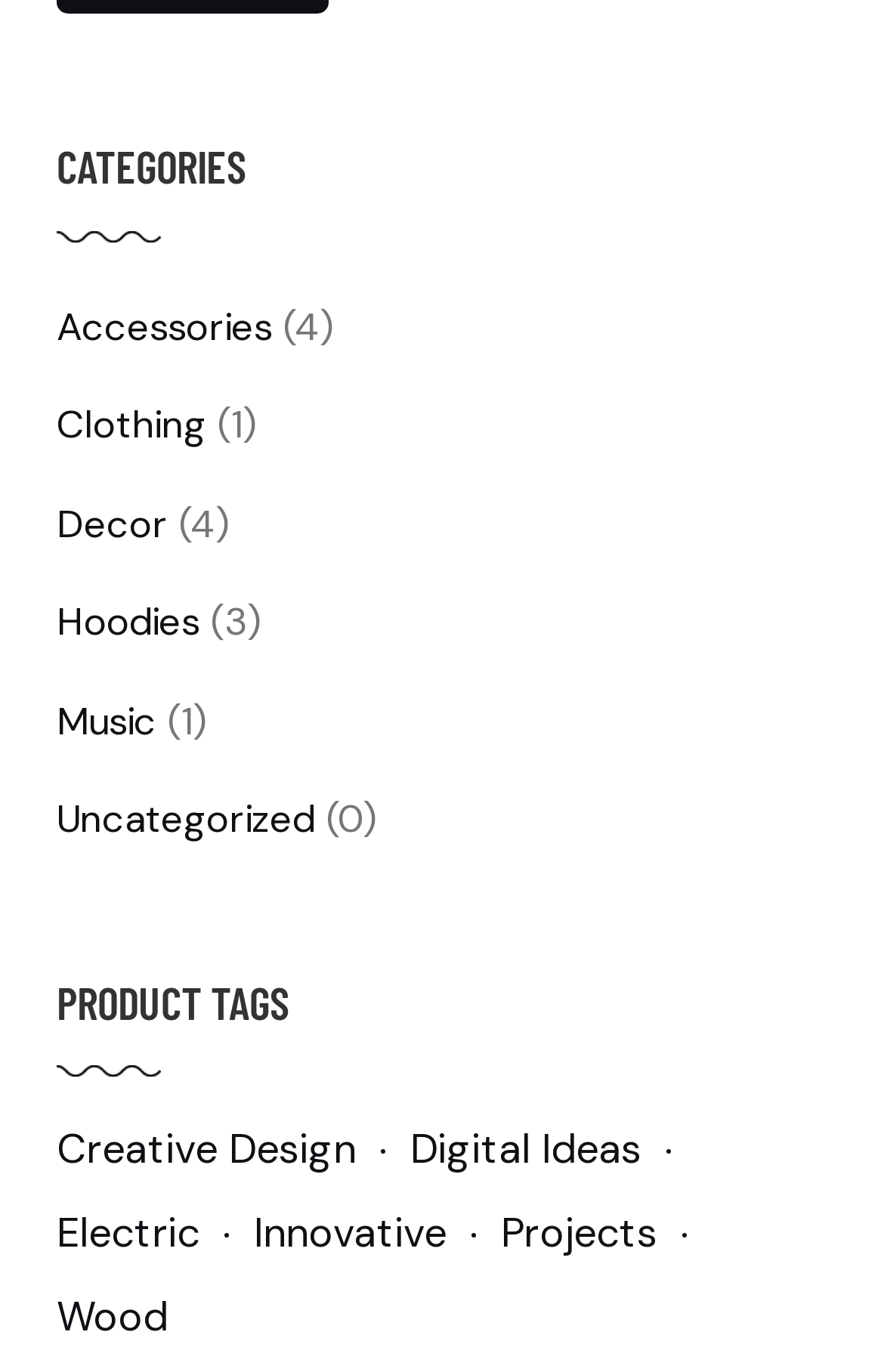Please identify the bounding box coordinates of the clickable area that will allow you to execute the instruction: "Browse Hoodies".

[0.064, 0.426, 0.226, 0.498]